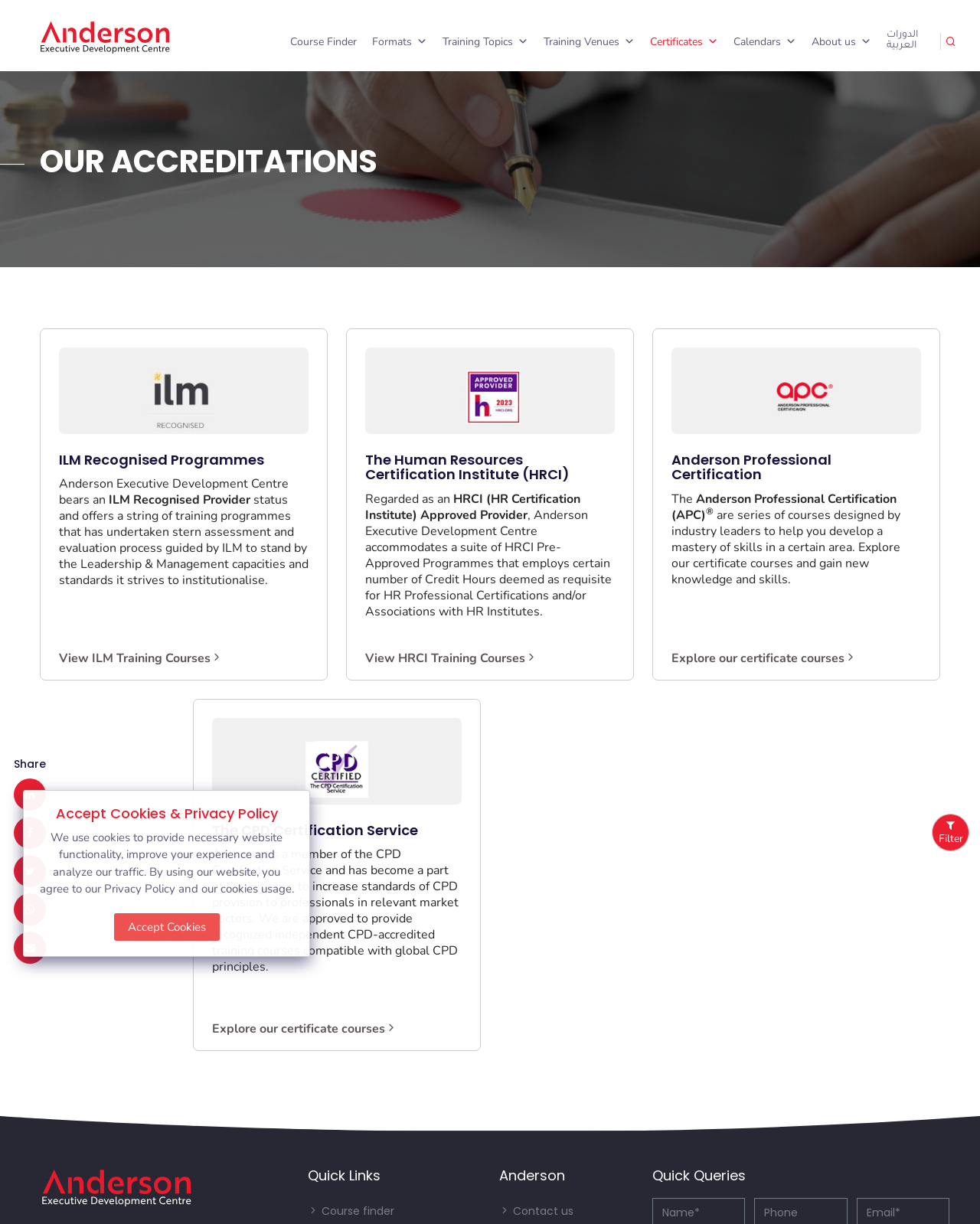Use a single word or phrase to answer the following:
What is Anderson Executive Development Centre?

Training centre